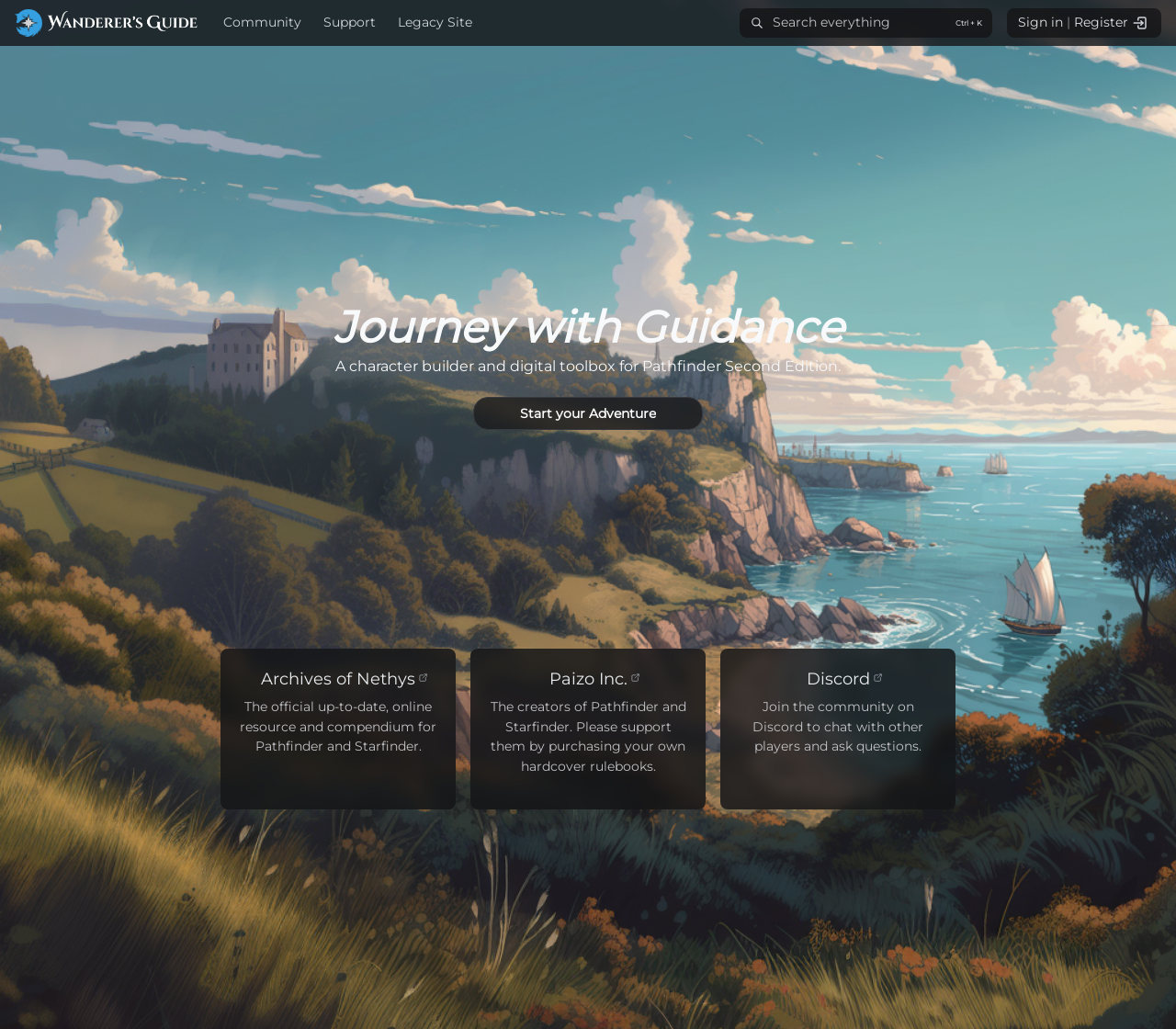What is the purpose of the Discord link?
Give a comprehensive and detailed explanation for the question.

The purpose of the Discord link is obtained from the static text element that describes it as a way to 'Join the community on Discord to chat with other players and ask questions.' This suggests that the Discord link is intended to allow users to connect with other players and ask questions about the game.